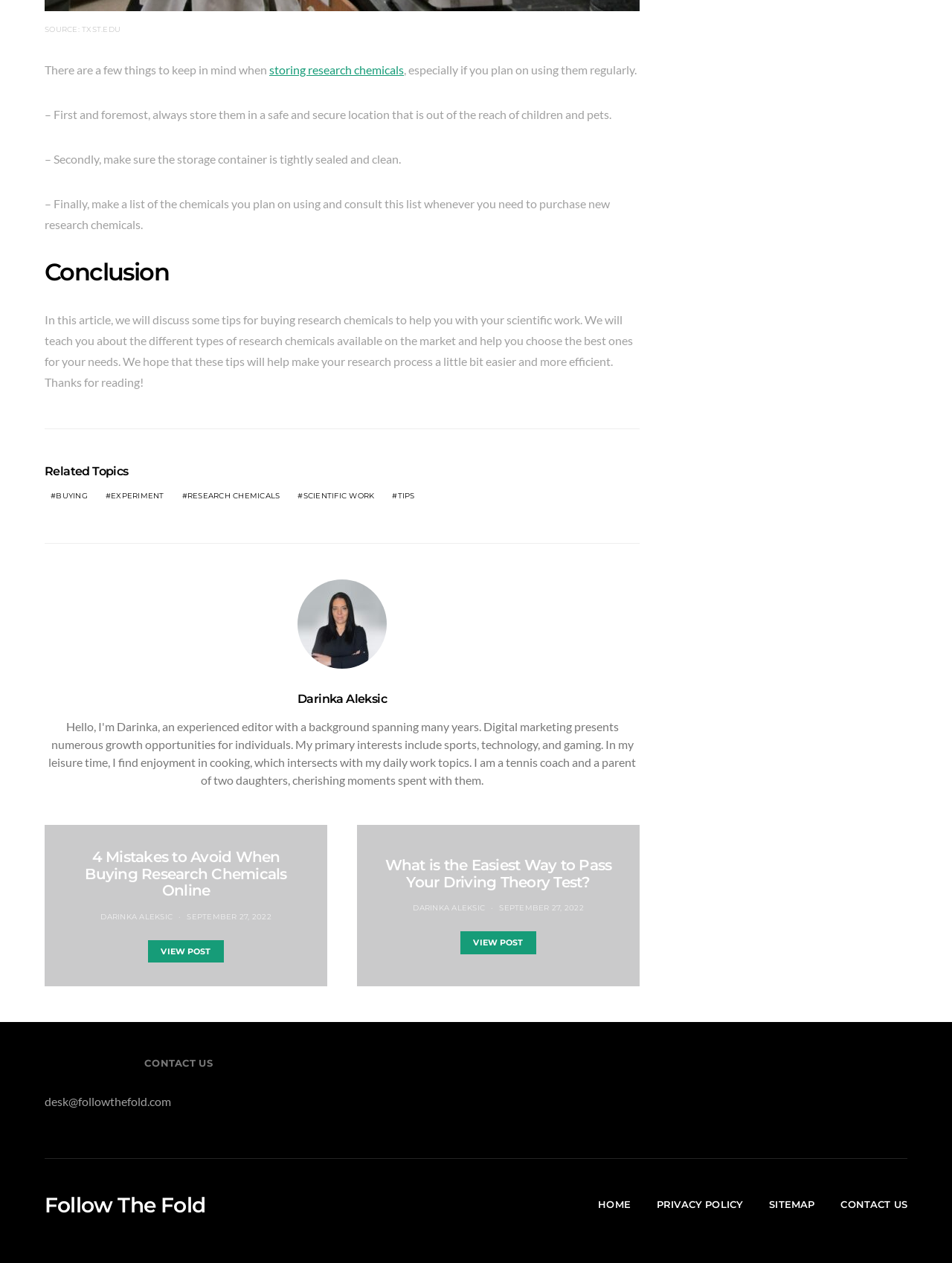Give the bounding box coordinates for the element described by: "Follow The Fold".

[0.047, 0.946, 0.216, 0.962]